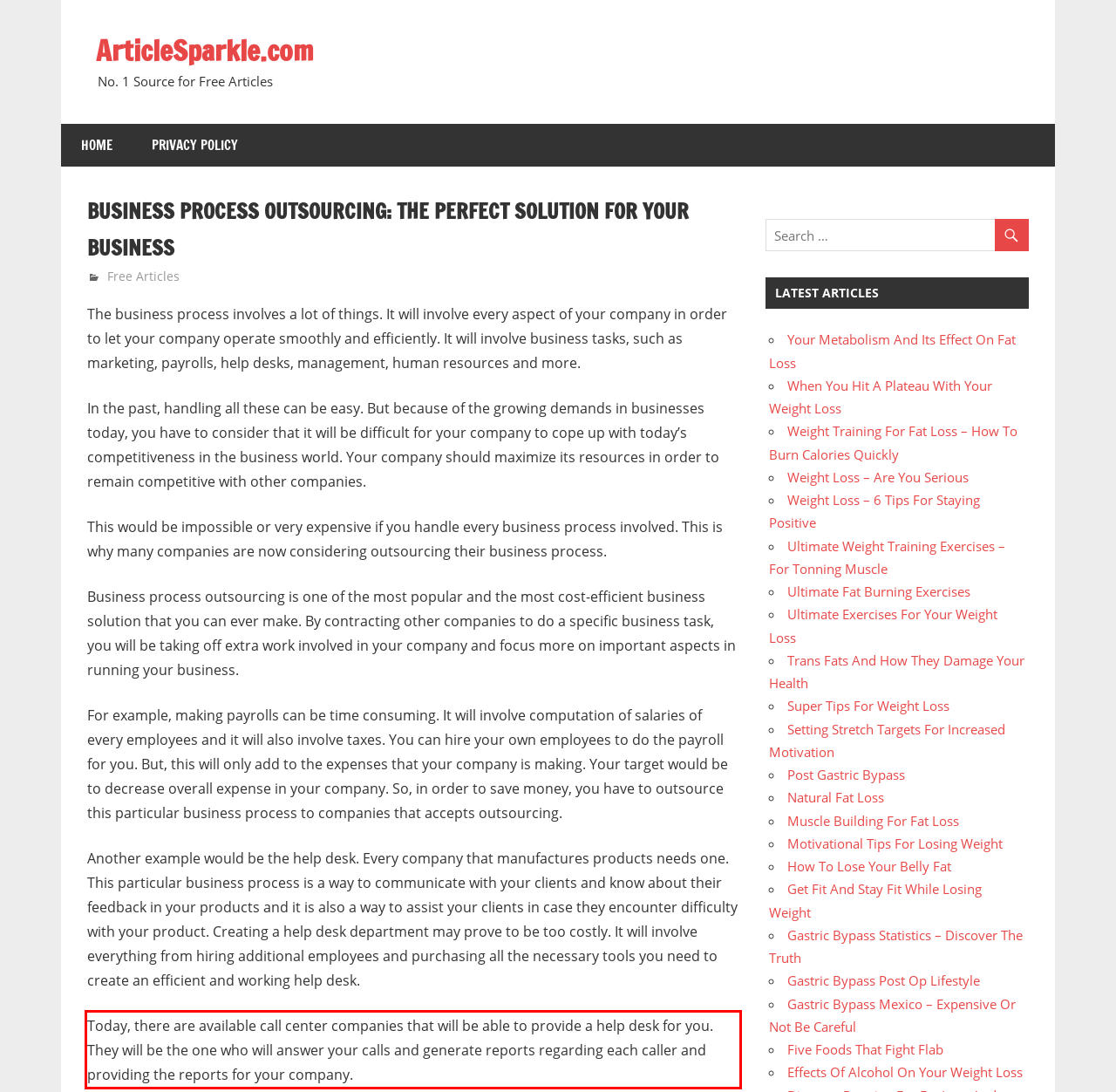Examine the screenshot of the webpage, locate the red bounding box, and generate the text contained within it.

Today, there are available call center companies that will be able to provide a help desk for you. They will be the one who will answer your calls and generate reports regarding each caller and providing the reports for your company.